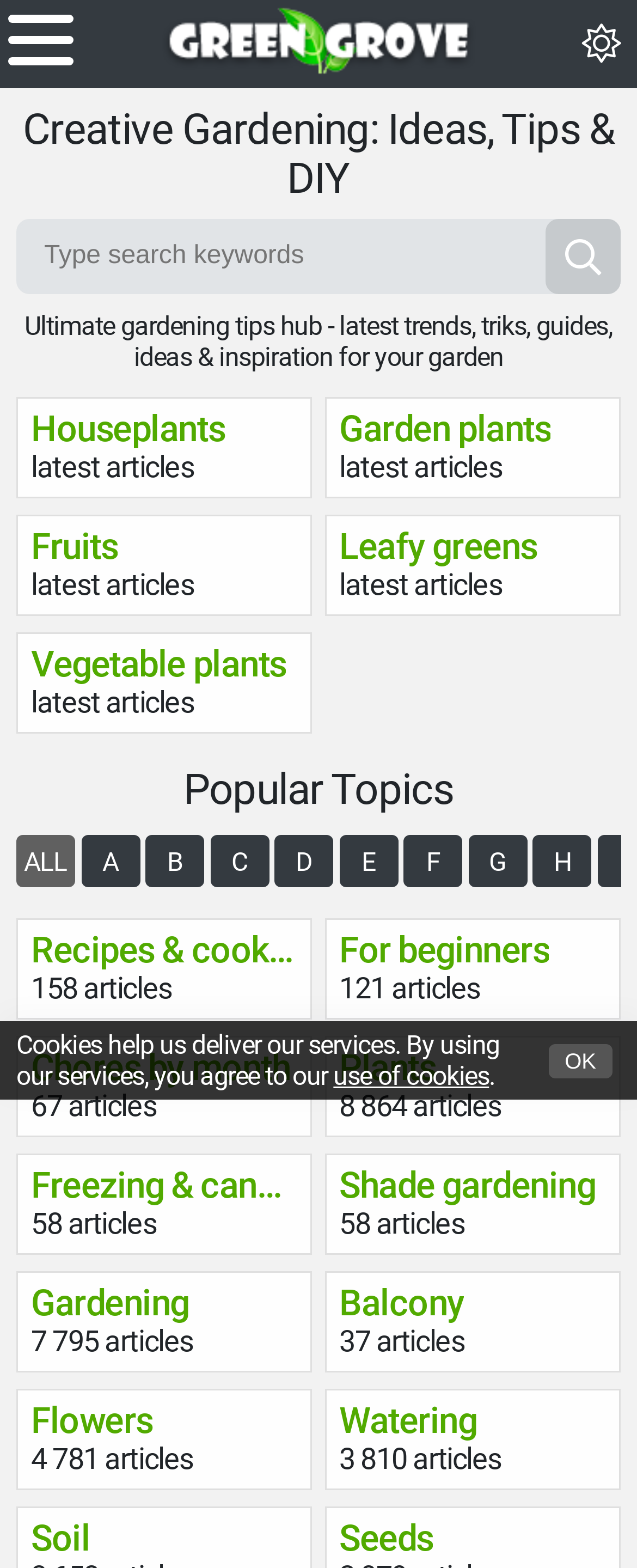Give a concise answer of one word or phrase to the question: 
What is the name of the first article category listed?

Houseplants